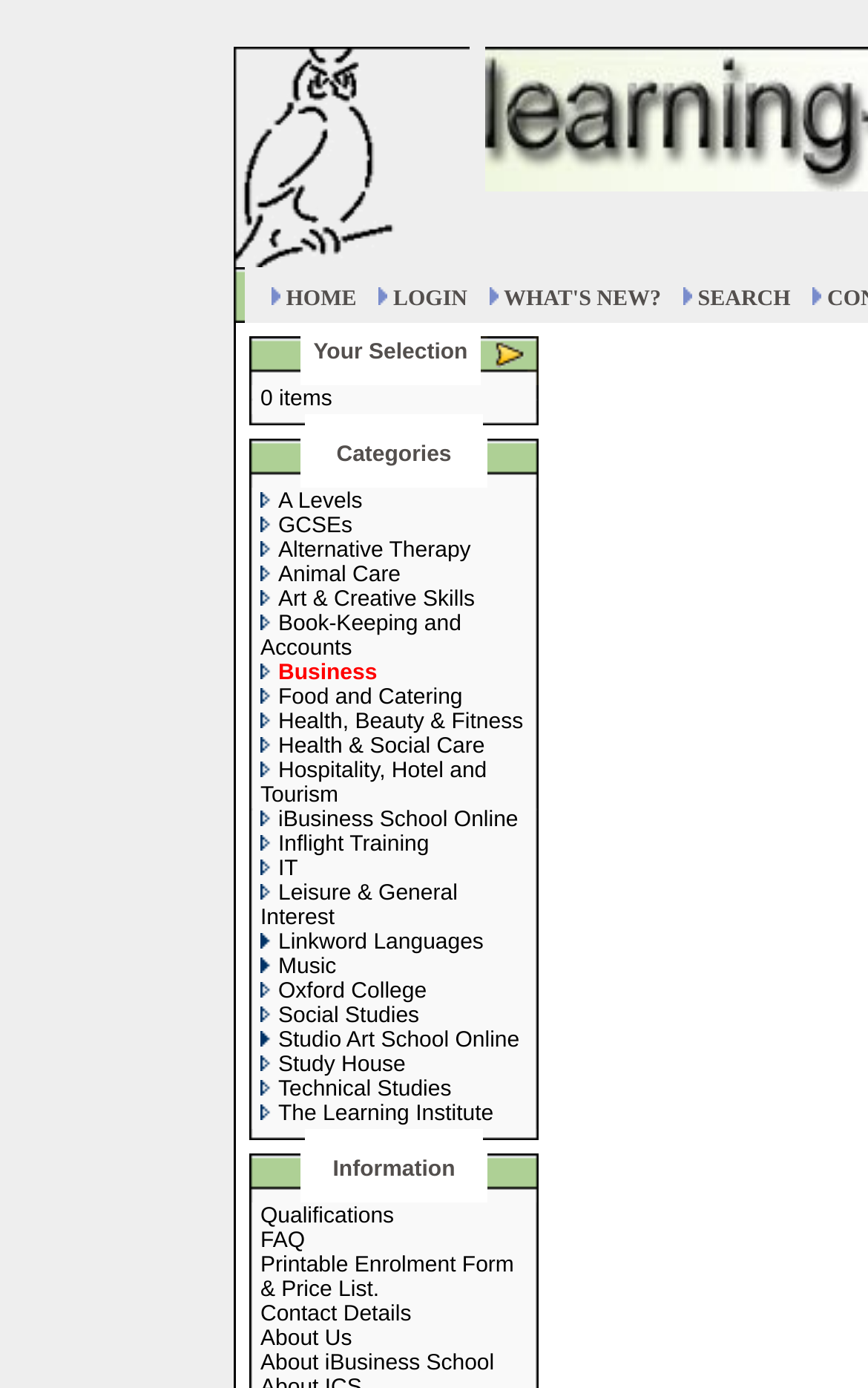How many table rows are in the 'Categories' table?
From the screenshot, provide a brief answer in one word or phrase.

3